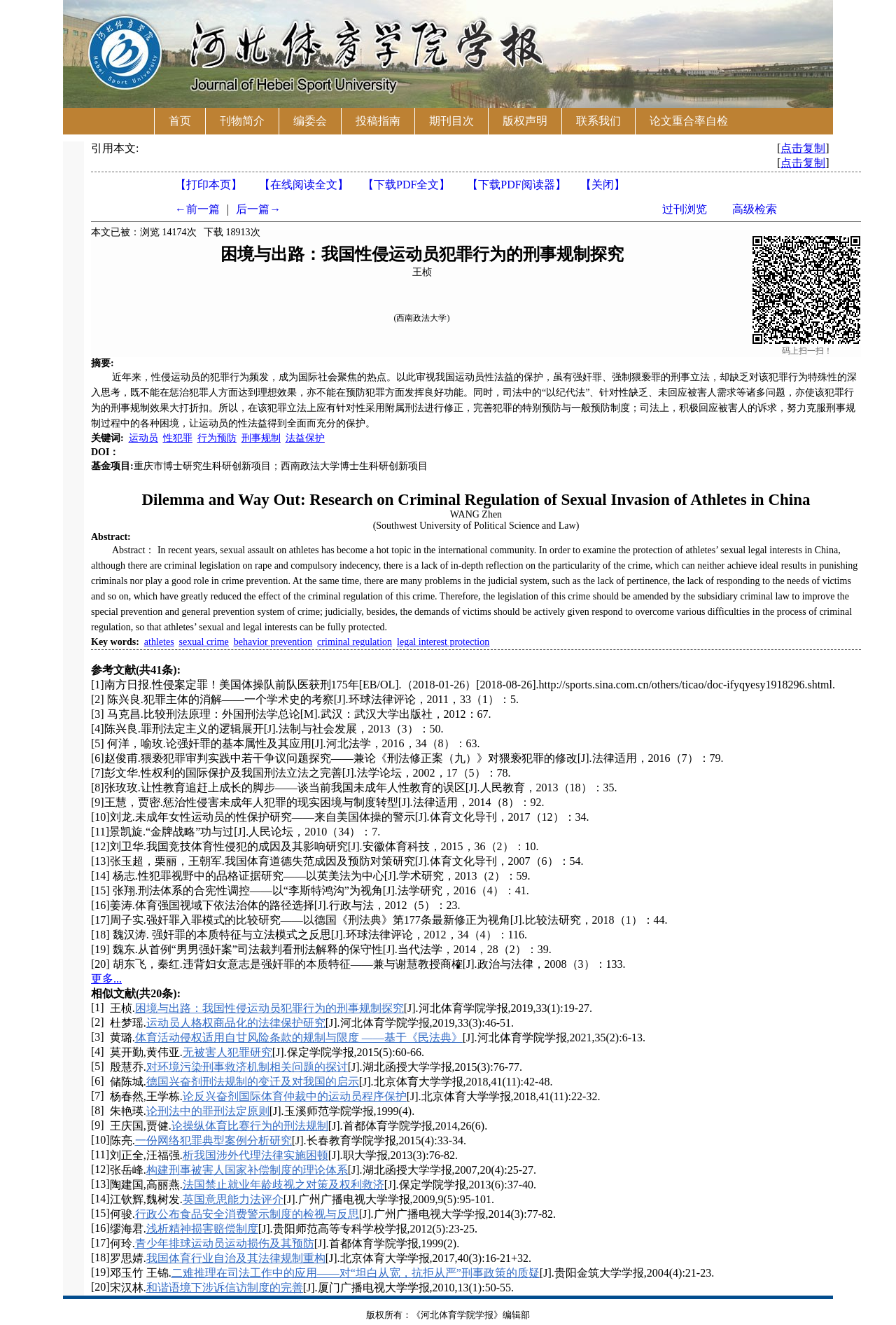Specify the bounding box coordinates of the area to click in order to follow the given instruction: "click the '点击复制' link."

[0.871, 0.107, 0.921, 0.116]